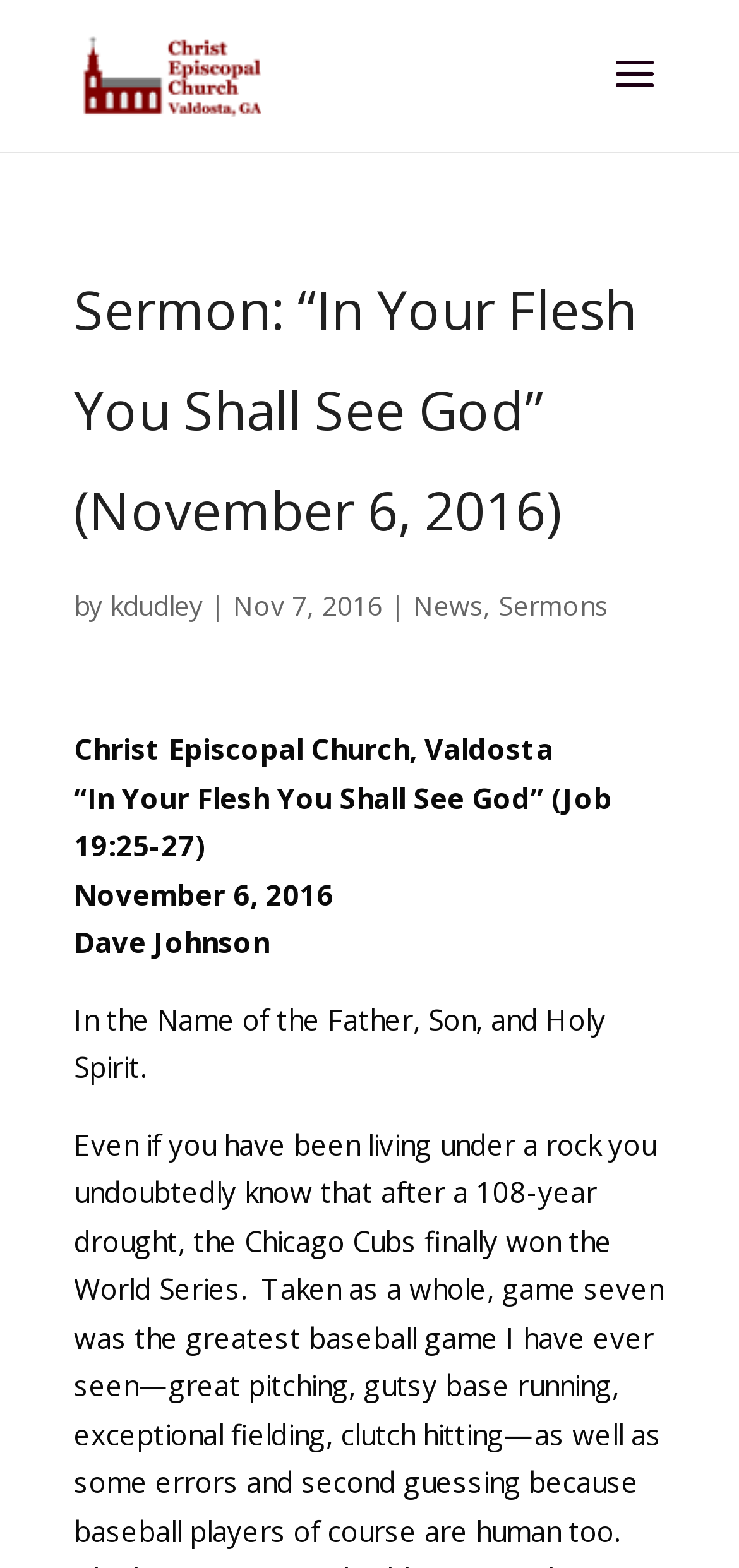Explain in detail what is displayed on the webpage.

The webpage appears to be a sermon page from Christ Episcopal Church, Valdosta GA. At the top, there is a link to the church's website, accompanied by a small image of the church's logo. Below this, there is a heading that displays the title of the sermon, "In Your Flesh You Shall See God", along with the date, November 6, 2016.

To the right of the heading, there is a section that provides information about the sermon, including the preacher's name, Dave Johnson, and a brief description of the sermon, "“In Your Flesh You Shall See God” (Job 19:25-27)". Below this, there is a paragraph of text that begins with "In the Name of the Father, Son, and Holy Spirit."

There are also several links on the page, including one to the "News" section and another to the "Sermons" section, which are positioned to the right of the sermon information. Additionally, there is a link to the preacher's name, kdudley, which is situated next to the word "by".